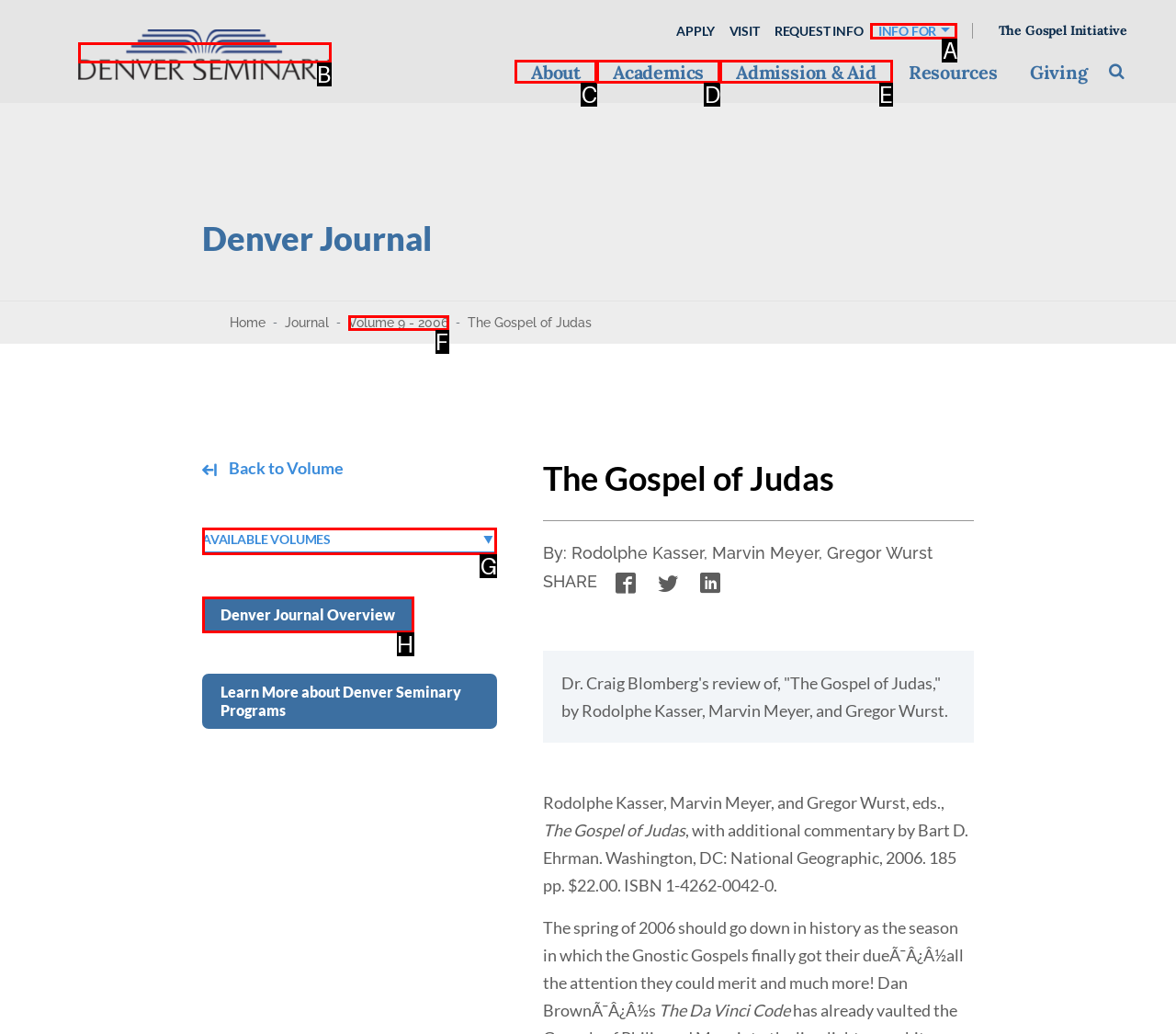Which UI element matches this description: Academics?
Reply with the letter of the correct option directly.

D